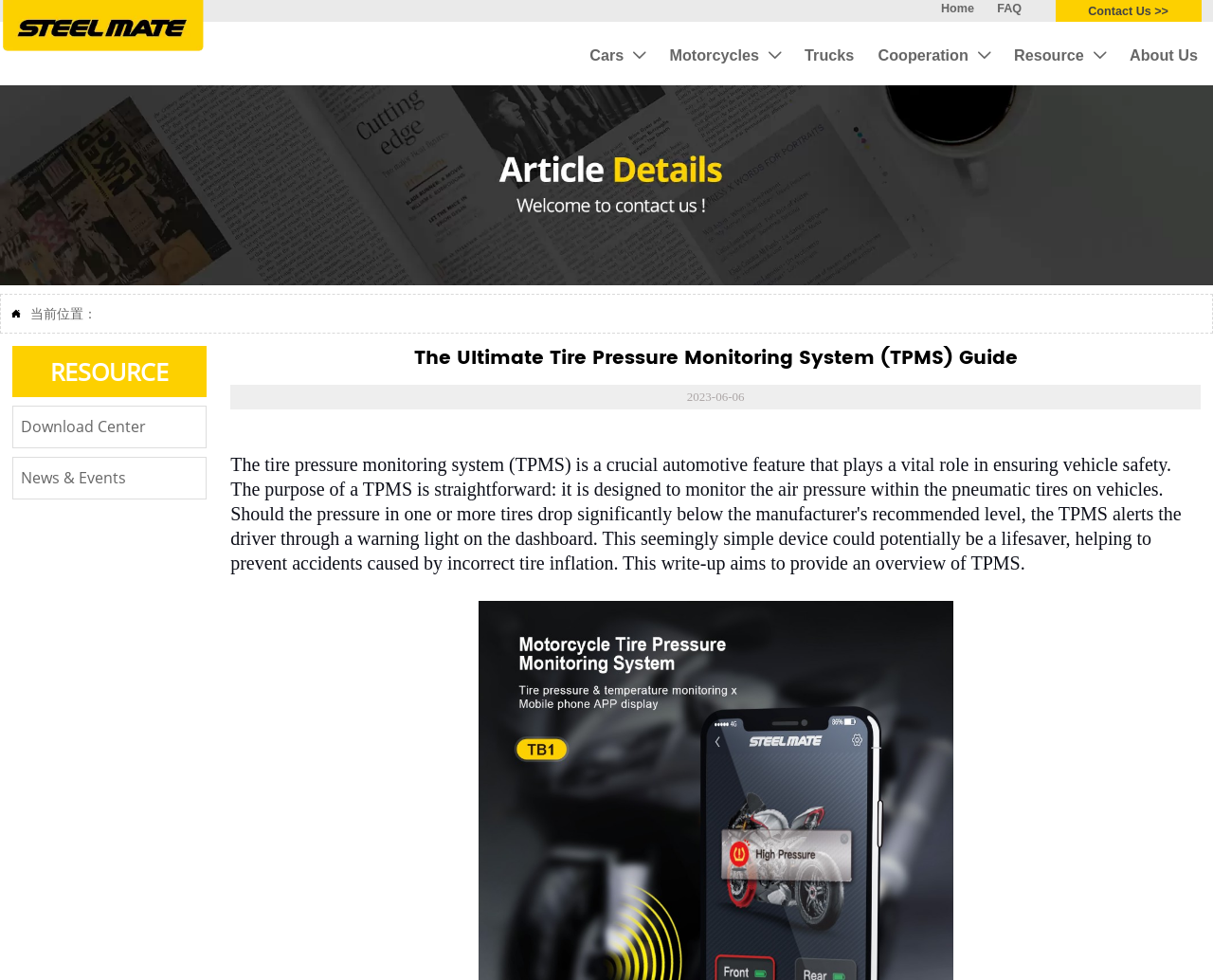Answer the question using only a single word or phrase: 
What is the date mentioned on this webpage?

2023-06-06